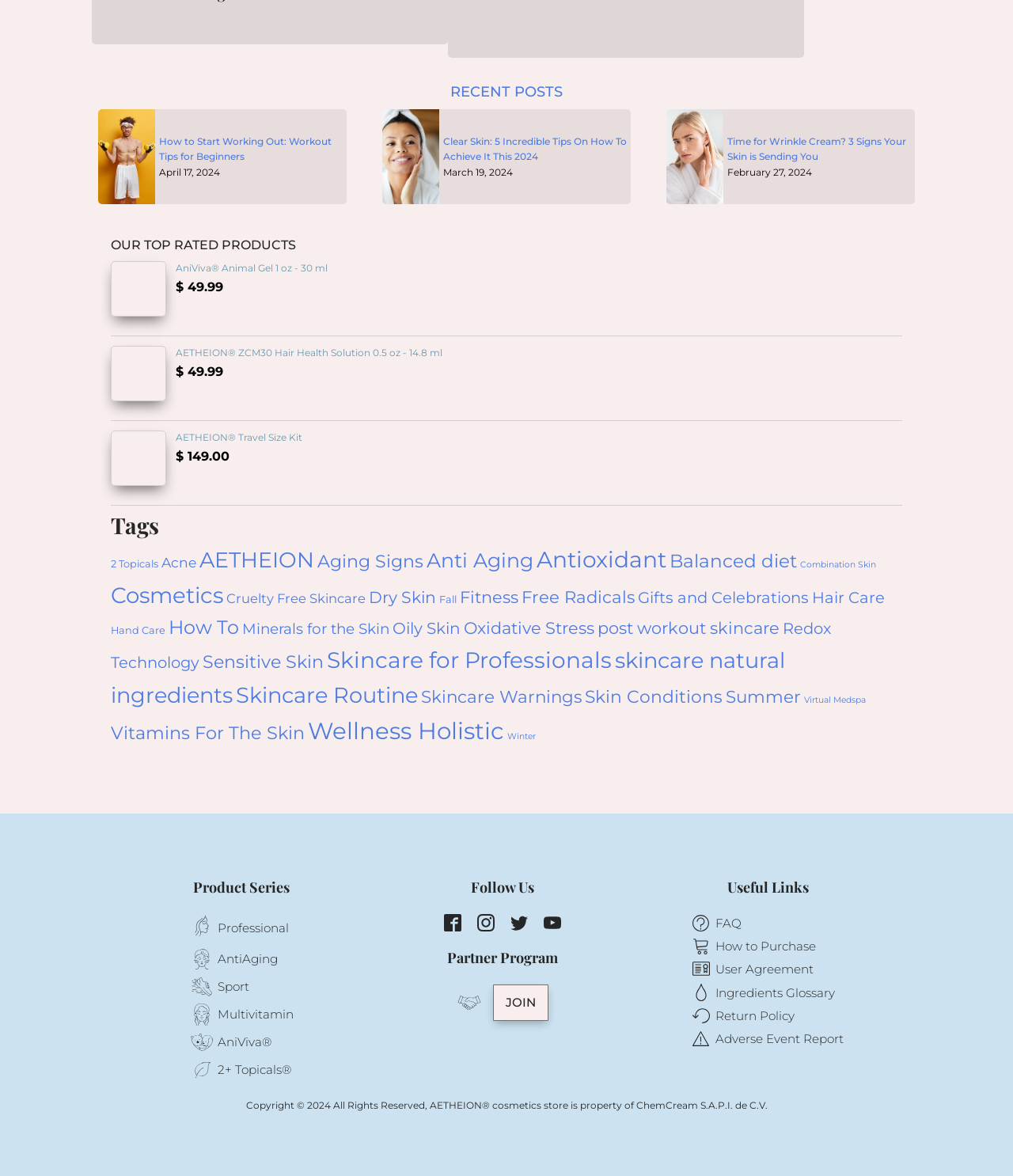Determine the bounding box coordinates for the area that should be clicked to carry out the following instruction: "Follow 'Visit our Facebook'".

[0.438, 0.777, 0.455, 0.792]